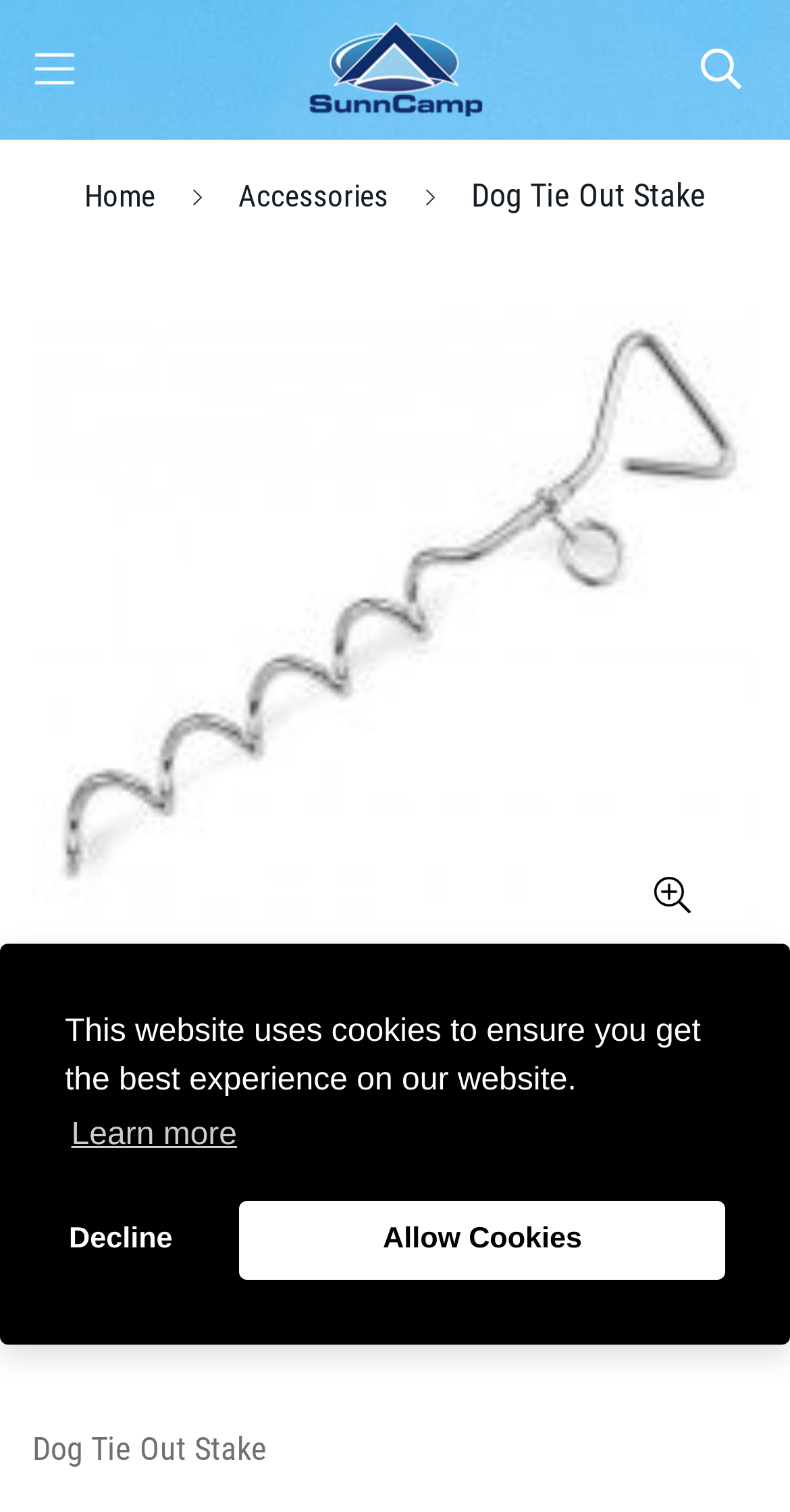Please identify the bounding box coordinates of the element I should click to complete this instruction: 'click the Sunncamp logo'. The coordinates should be given as four float numbers between 0 and 1, like this: [left, top, right, bottom].

[0.365, 0.0, 0.635, 0.092]